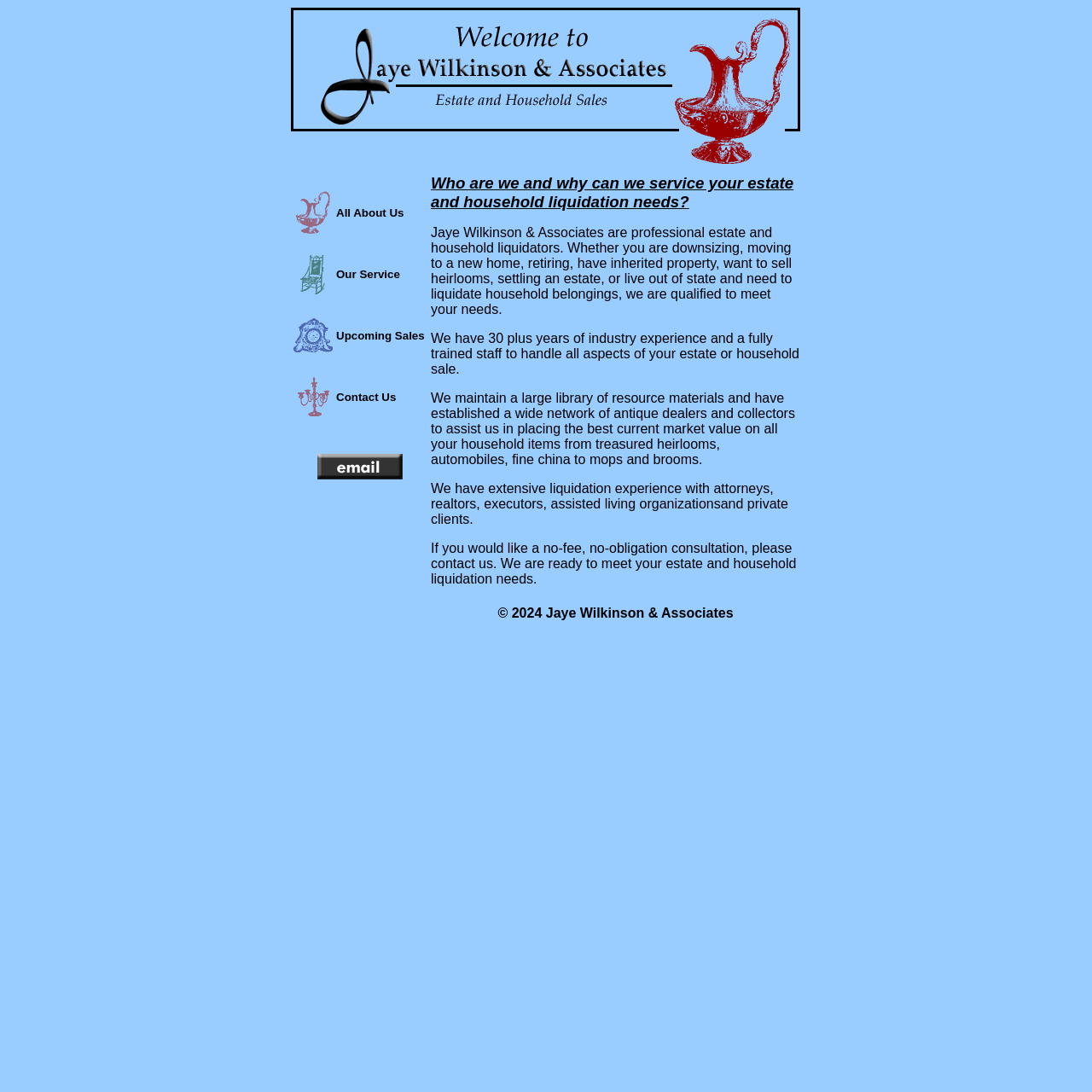Point out the bounding box coordinates of the section to click in order to follow this instruction: "Click on the 'All About Us' link".

[0.308, 0.189, 0.37, 0.2]